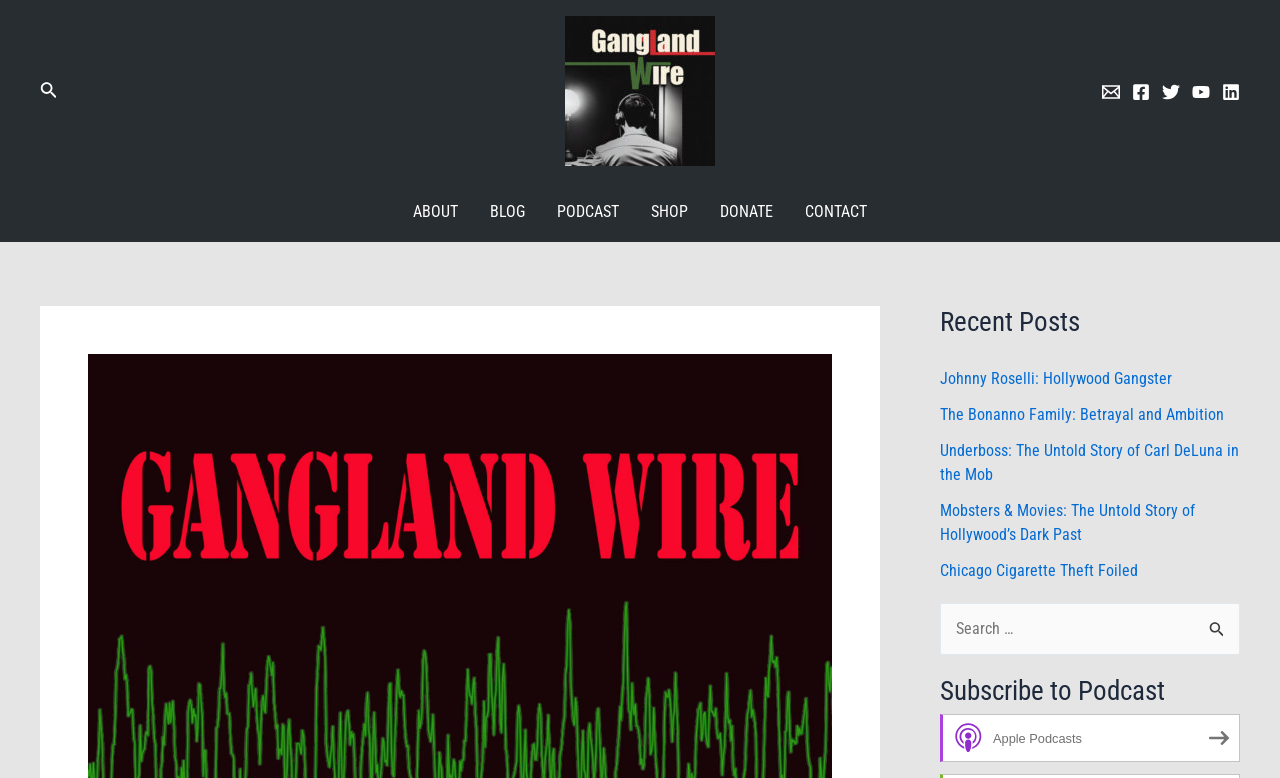How many social media links are there?
Based on the visual content, answer with a single word or a brief phrase.

5